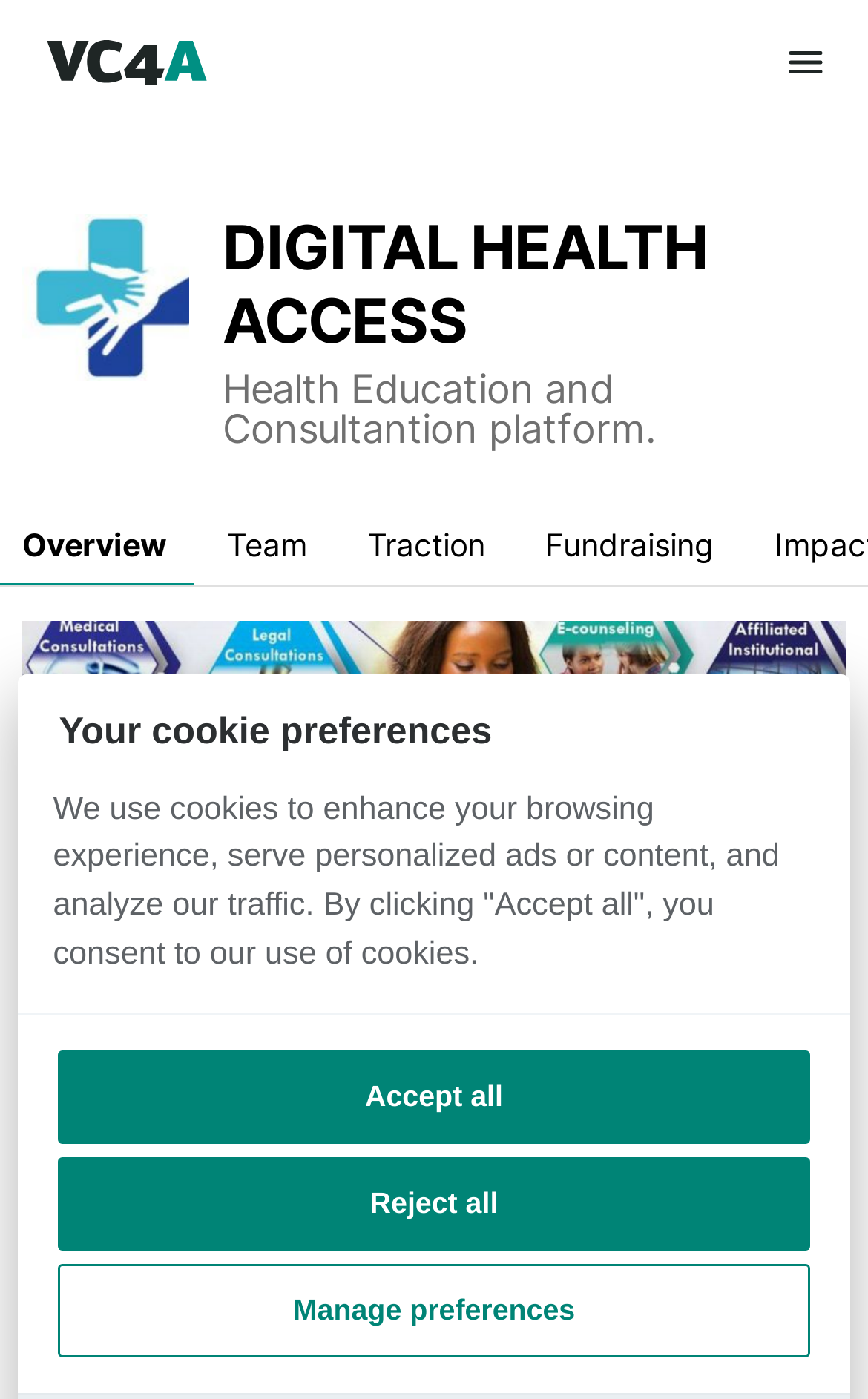Could you identify the text that serves as the heading for this webpage?

DIGITAL HEALTH ACCESS
Health Education and Consultantion platform.